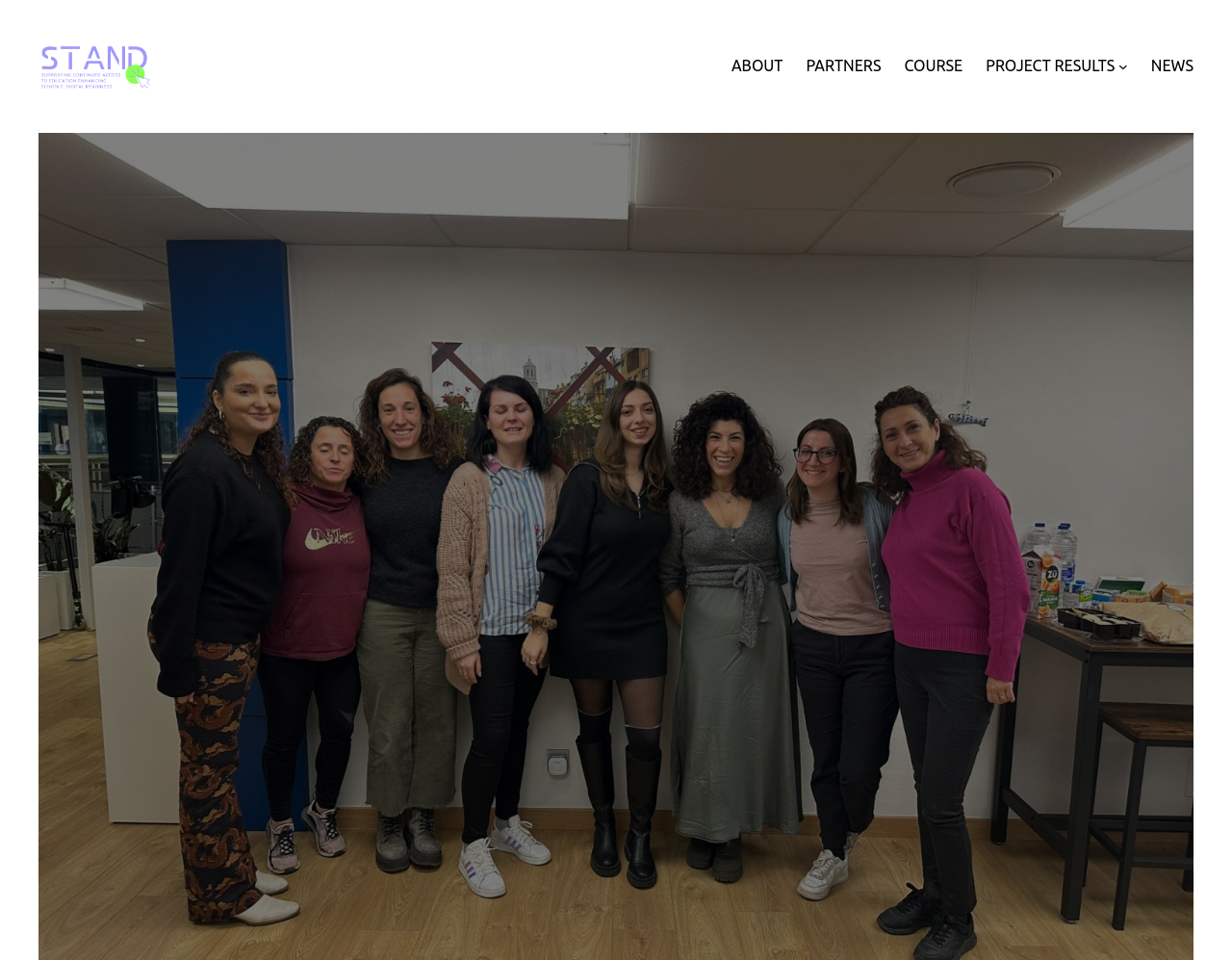How many main navigation links are there?
Answer with a single word or phrase by referring to the visual content.

5